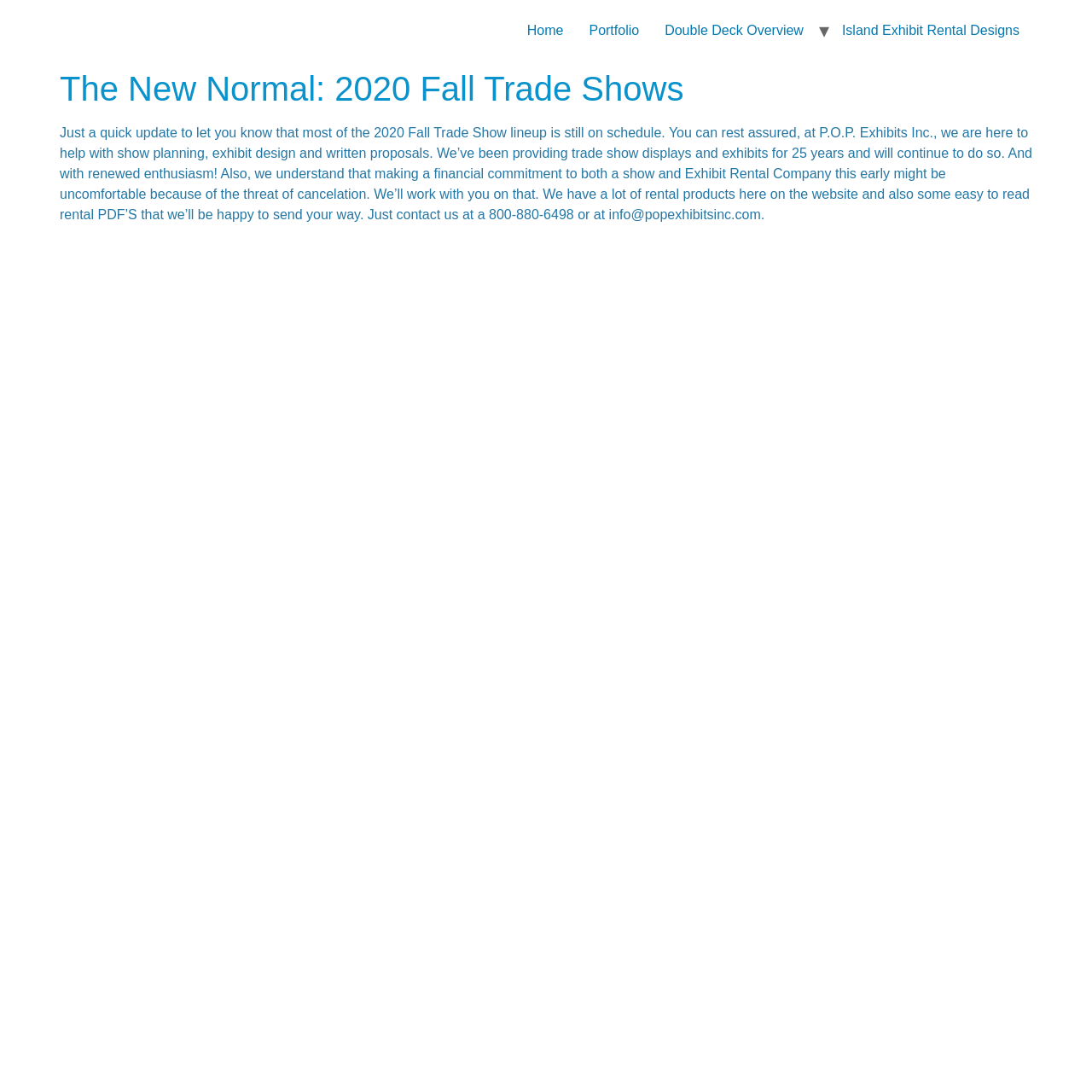Create a full and detailed caption for the entire webpage.

The webpage appears to be a blog post or article from P.O.P. Exhibits Inc., a company that provides trade show displays and exhibits. At the top of the page, there is a navigation menu with four links: "Home", "Portfolio", "Double Deck Overview", and "Island Exhibit Rental Designs", which are positioned horizontally across the top of the page.

Below the navigation menu, there is a main content area that takes up most of the page. At the top of this area, there is a large heading that reads "The New Normal: 2020 Fall Trade Shows". 

Underneath the heading, there is a block of text that provides an update on the 2020 Fall Trade Show lineup, stating that most of the shows are still on schedule. The text also mentions the company's services, including show planning, exhibit design, and written proposals, and reassures readers that they are available to help. Additionally, the text addresses concerns about financial commitments and offers rental products and PDFs for review.

There are no images on the page. The overall layout is simple, with a clear hierarchy of headings and text.